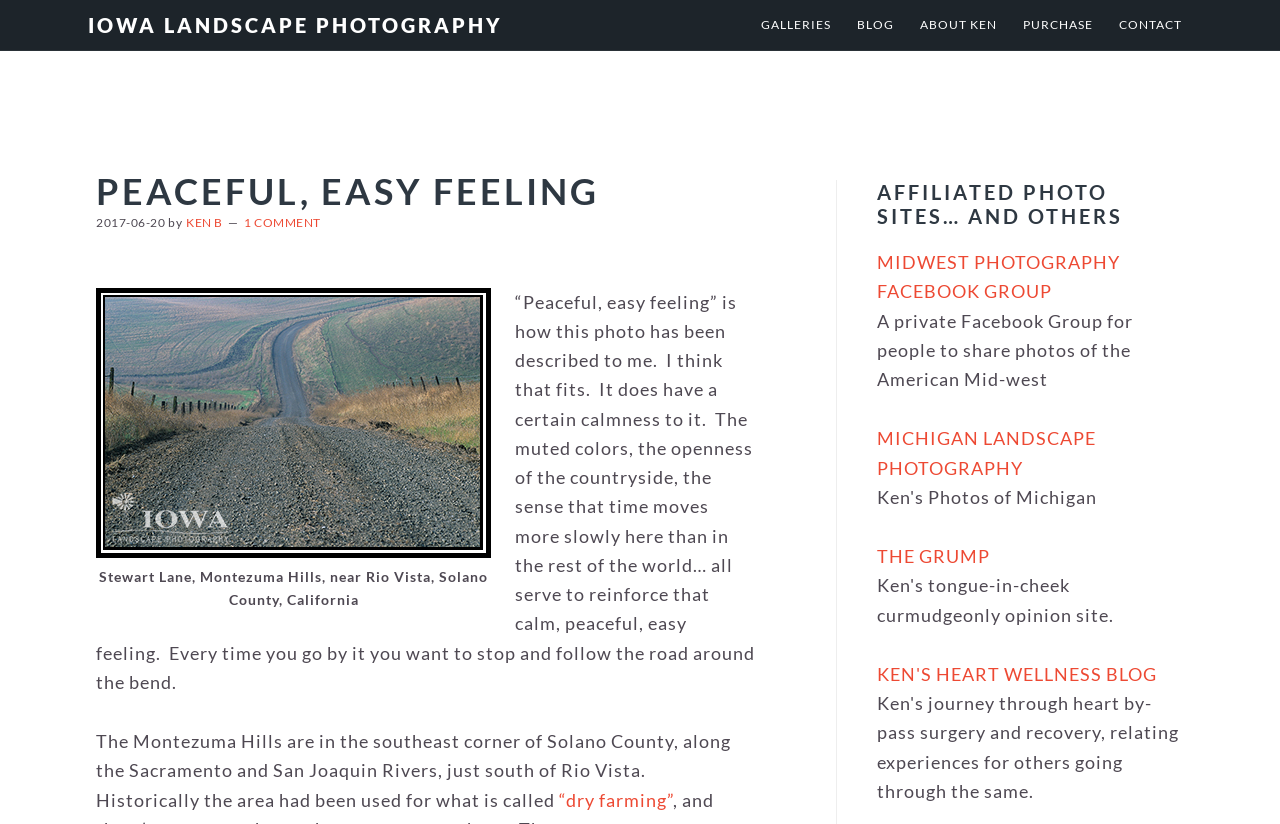Find the bounding box coordinates of the area that needs to be clicked in order to achieve the following instruction: "Visit the 'MIDWEST PHOTOGRAPHY FACEBOOK GROUP'". The coordinates should be specified as four float numbers between 0 and 1, i.e., [left, top, right, bottom].

[0.685, 0.305, 0.875, 0.367]